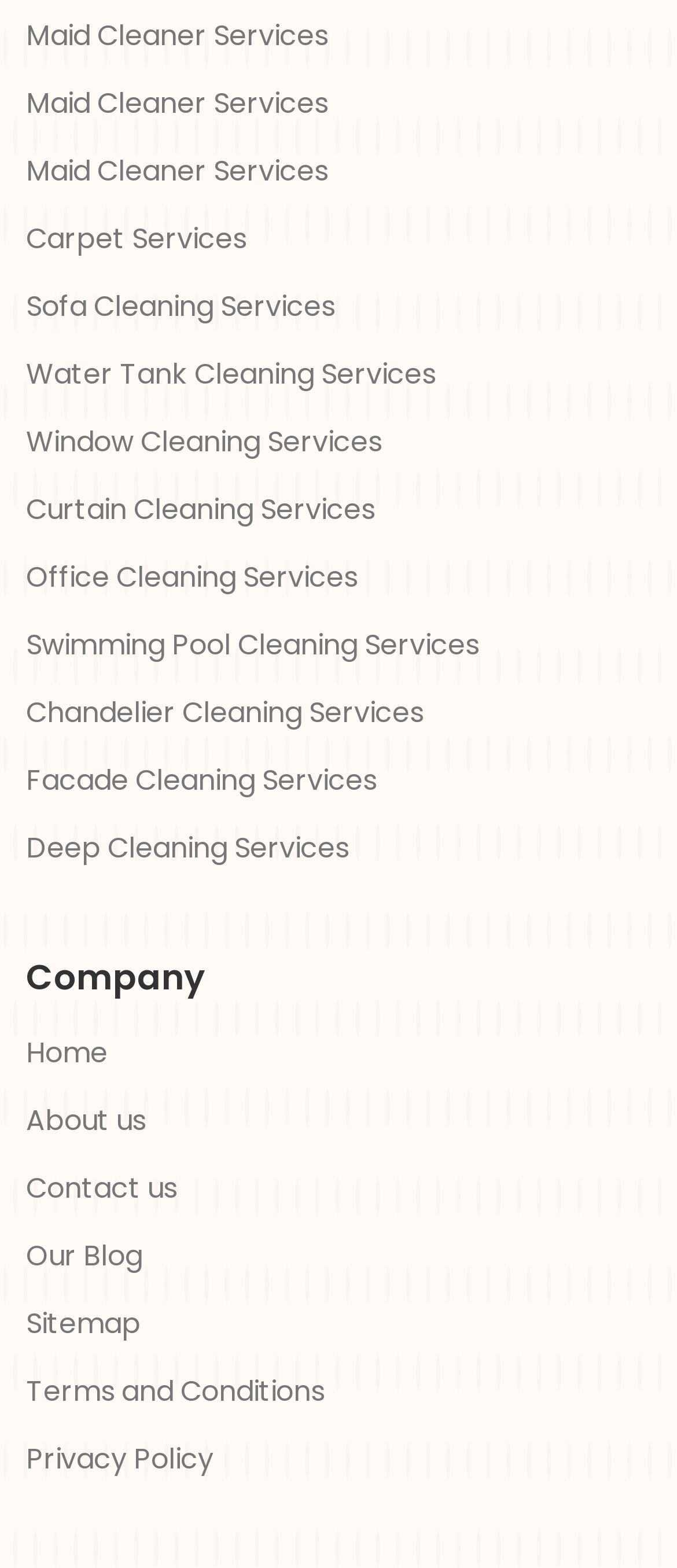How can I contact Maid Cleaner?
Use the image to answer the question with a single word or phrase.

Contact us link